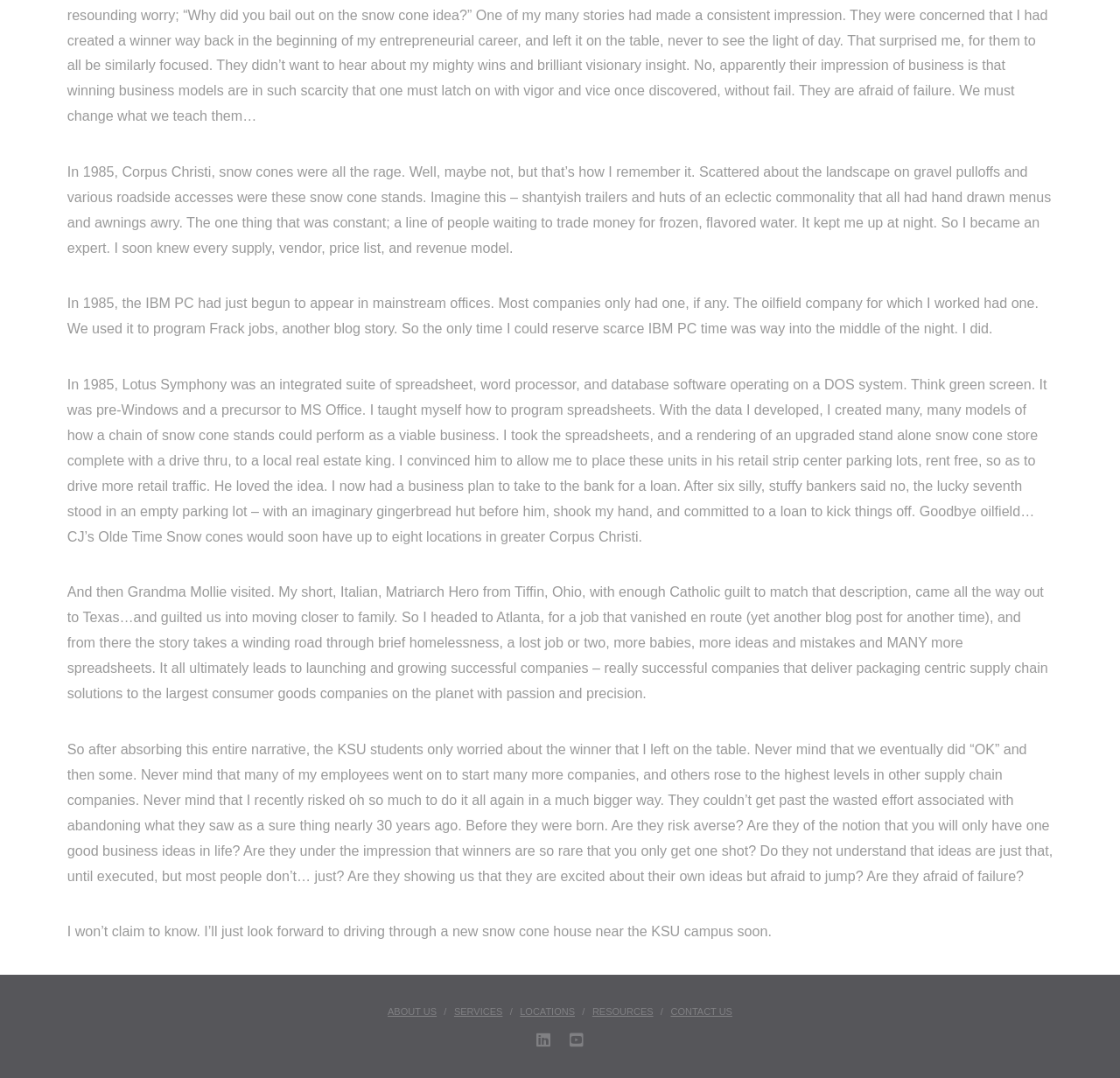Locate the bounding box of the UI element defined by this description: "LOCATIONS". The coordinates should be given as four float numbers between 0 and 1, formatted as [left, top, right, bottom].

[0.464, 0.933, 0.513, 0.944]